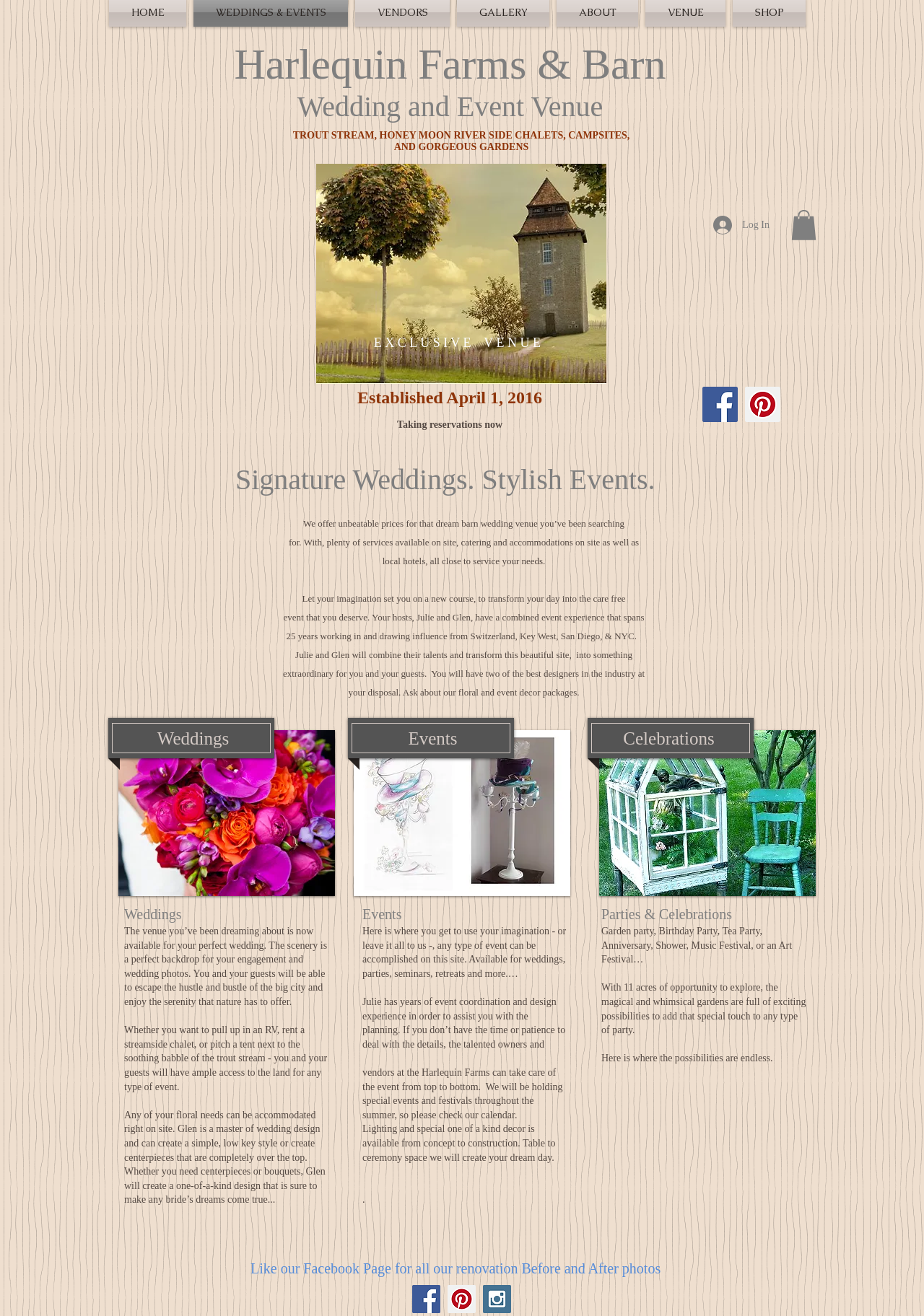Determine the bounding box coordinates for the UI element matching this description: "aria-label="Pinterest Social Icon"".

[0.484, 0.976, 0.515, 0.998]